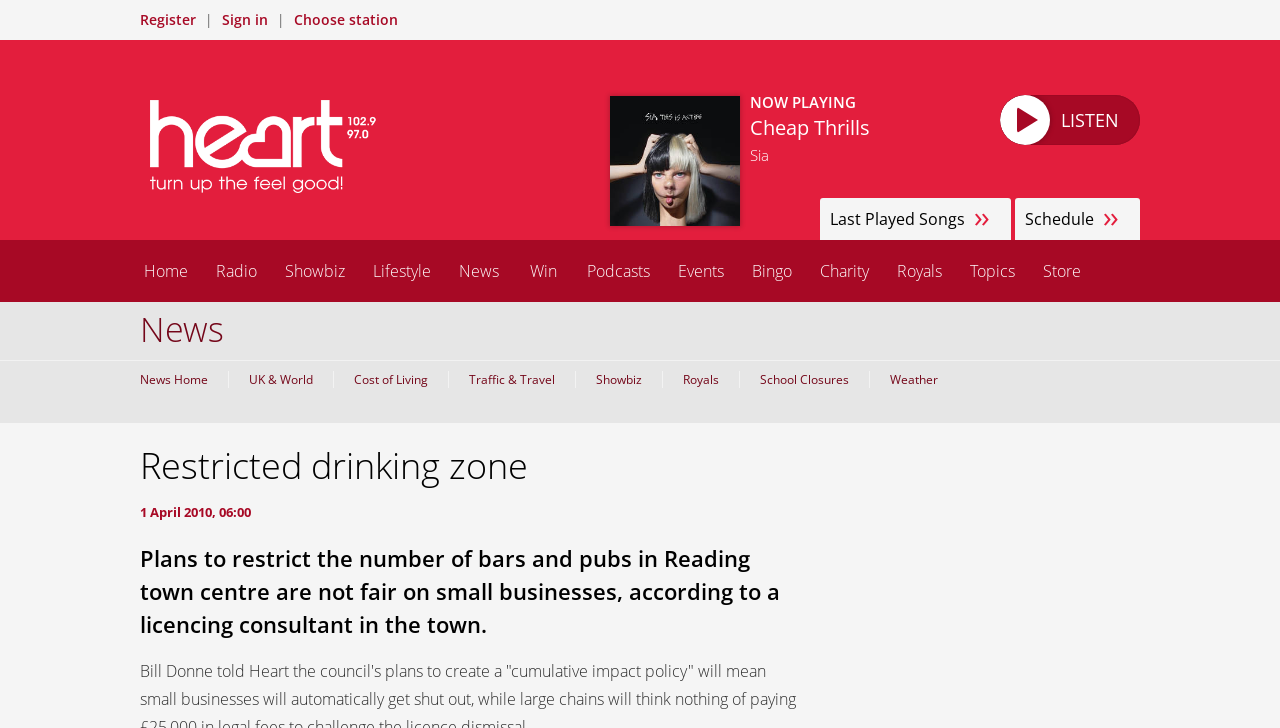What is the topic of the news article?
Provide a detailed answer to the question, using the image to inform your response.

I found the answer by looking at the heading of the news article, which says 'Restricted drinking zone'.